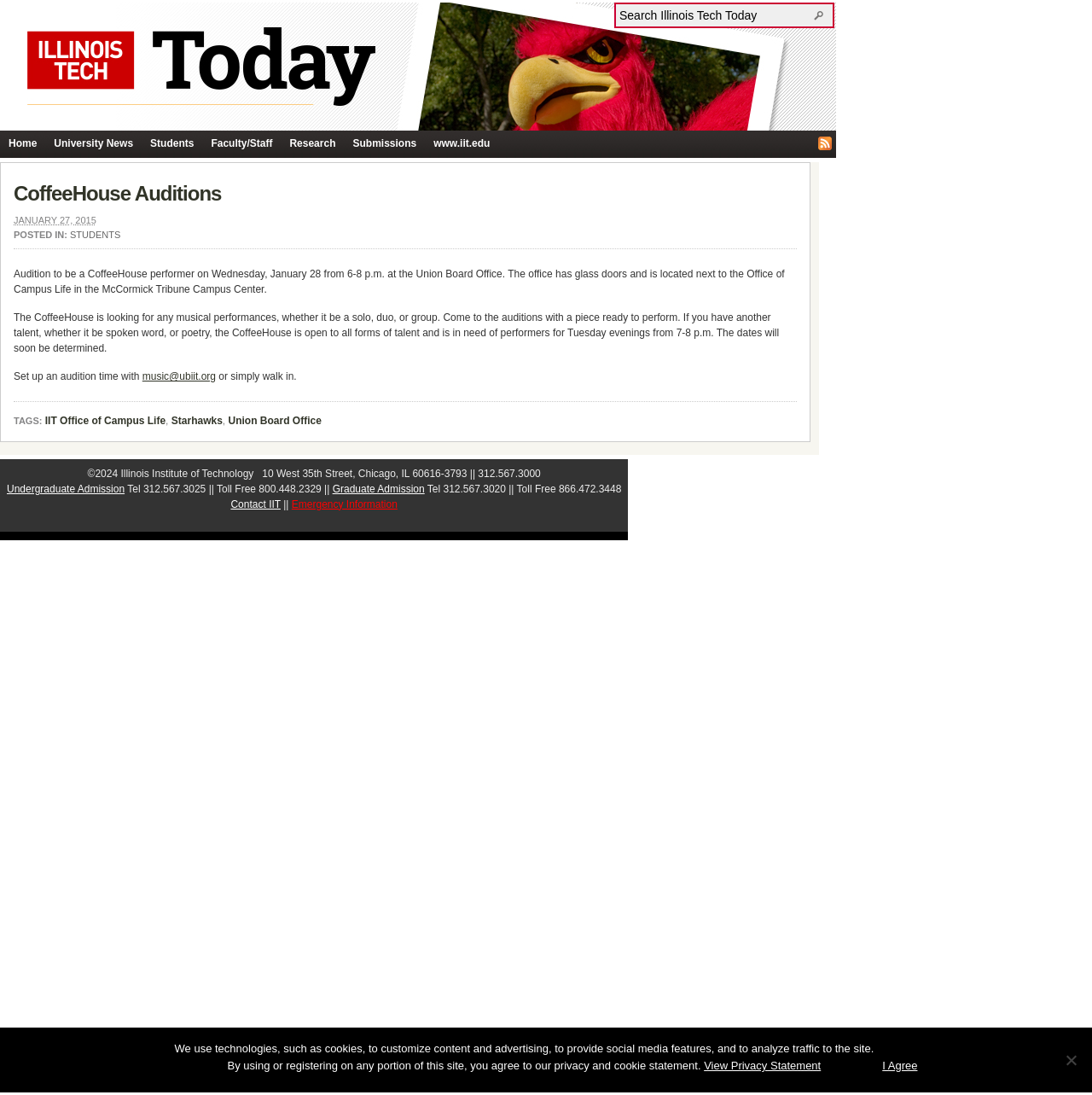Using the description: "Emergency Information", determine the UI element's bounding box coordinates. Ensure the coordinates are in the format of four float numbers between 0 and 1, i.e., [left, top, right, bottom].

[0.267, 0.455, 0.364, 0.466]